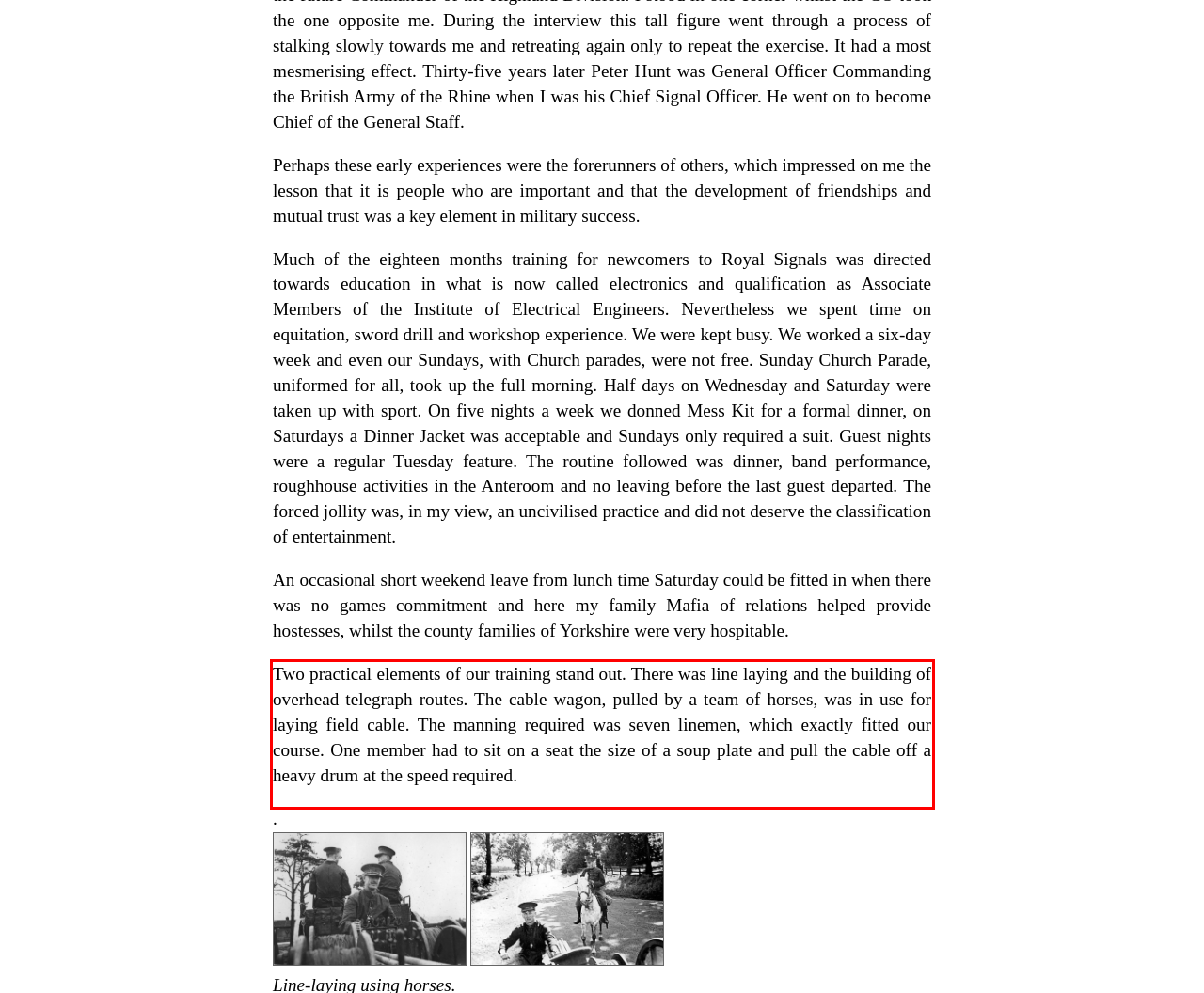You have a screenshot of a webpage with a UI element highlighted by a red bounding box. Use OCR to obtain the text within this highlighted area.

Two practical elements of our training stand out. There was line laying and the building of overhead telegraph routes. The cable wagon, pulled by a team of horses, was in use for laying field cable. The manning required was seven linemen, which exactly fitted our course. One member had to sit on a seat the size of a soup plate and pull the cable off a heavy drum at the speed required.